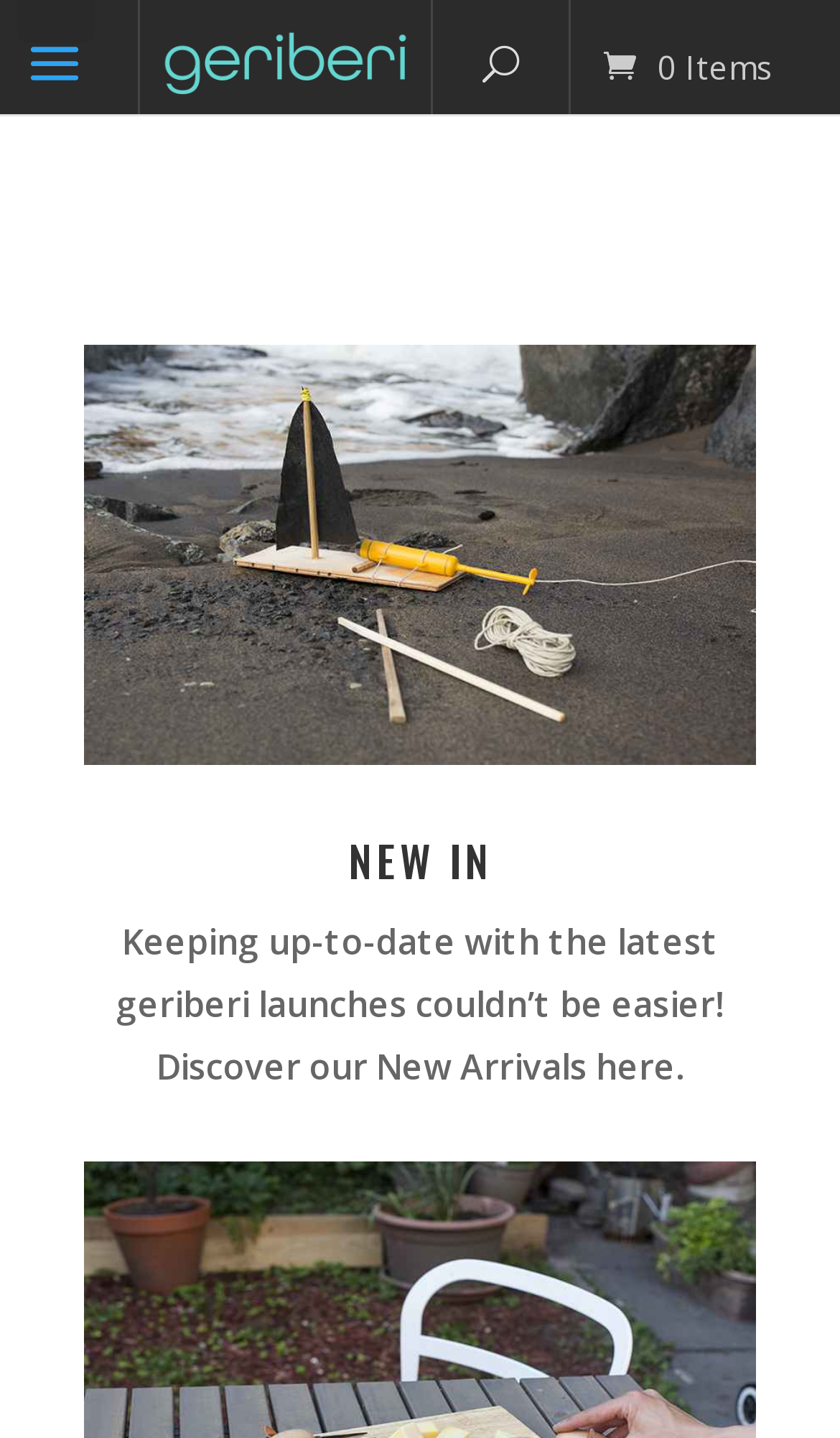Describe all significant elements and features of the webpage.

The webpage is about geriberi, a brand that aims to make life easier and the world more fun. At the top left, there is a link with the brand name "geriberi". Next to it, on the top center, there is a search bar with a label "Search for:" where users can input their queries. 

On the top right, there is a link with an icon and the text "0 Items", indicating a shopping cart. Below this link, there is a section with a heading "NEW IN" in large font, which suggests a section for new arrivals or latest products. Within this section, there is a link with the same text "NEW IN" and a paragraph of text that explains how users can easily discover the latest geriberi launches and new arrivals. This paragraph is positioned below the "NEW IN" heading.